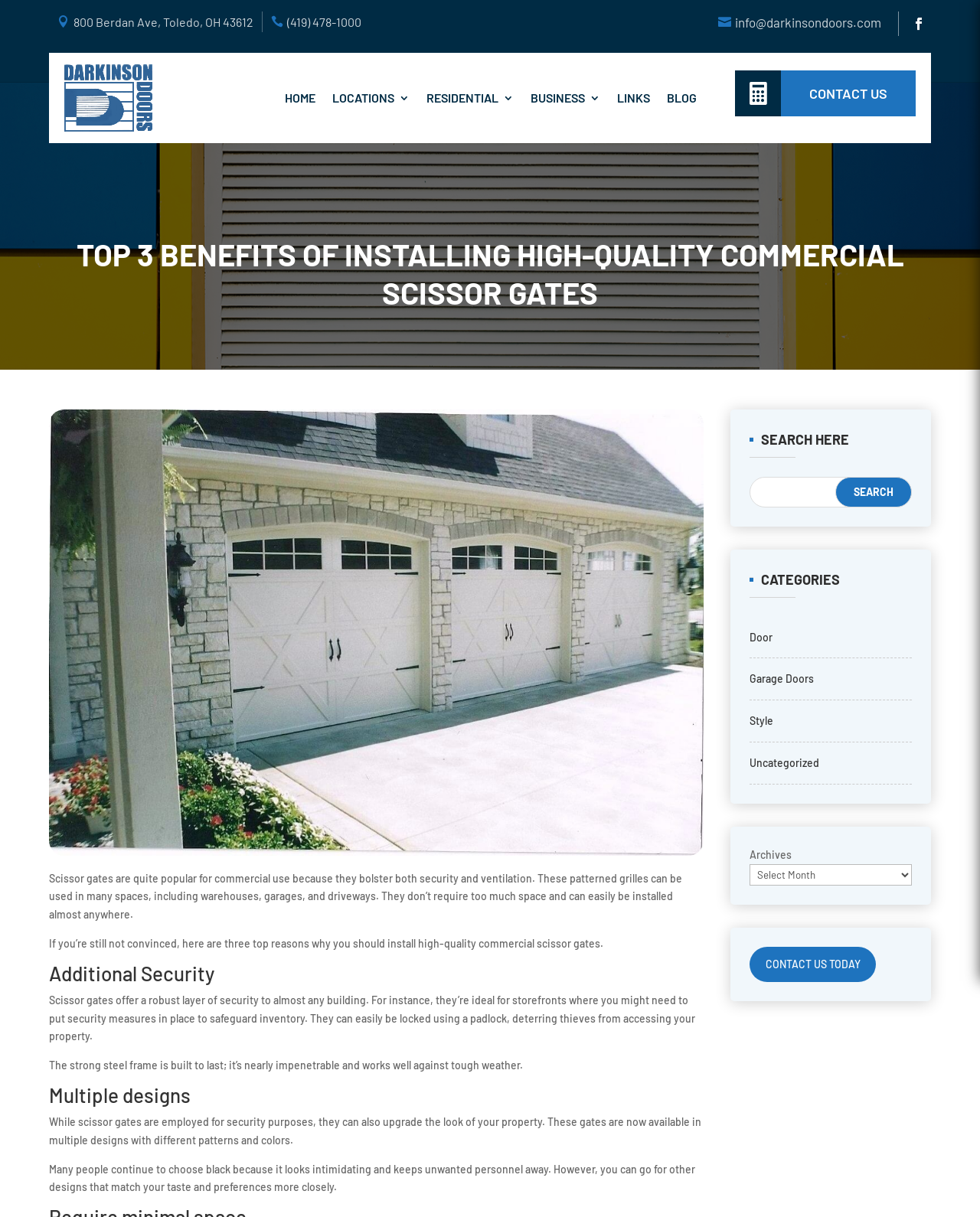Please provide a brief answer to the question using only one word or phrase: 
What is the color of scissor gates that many people choose?

Black